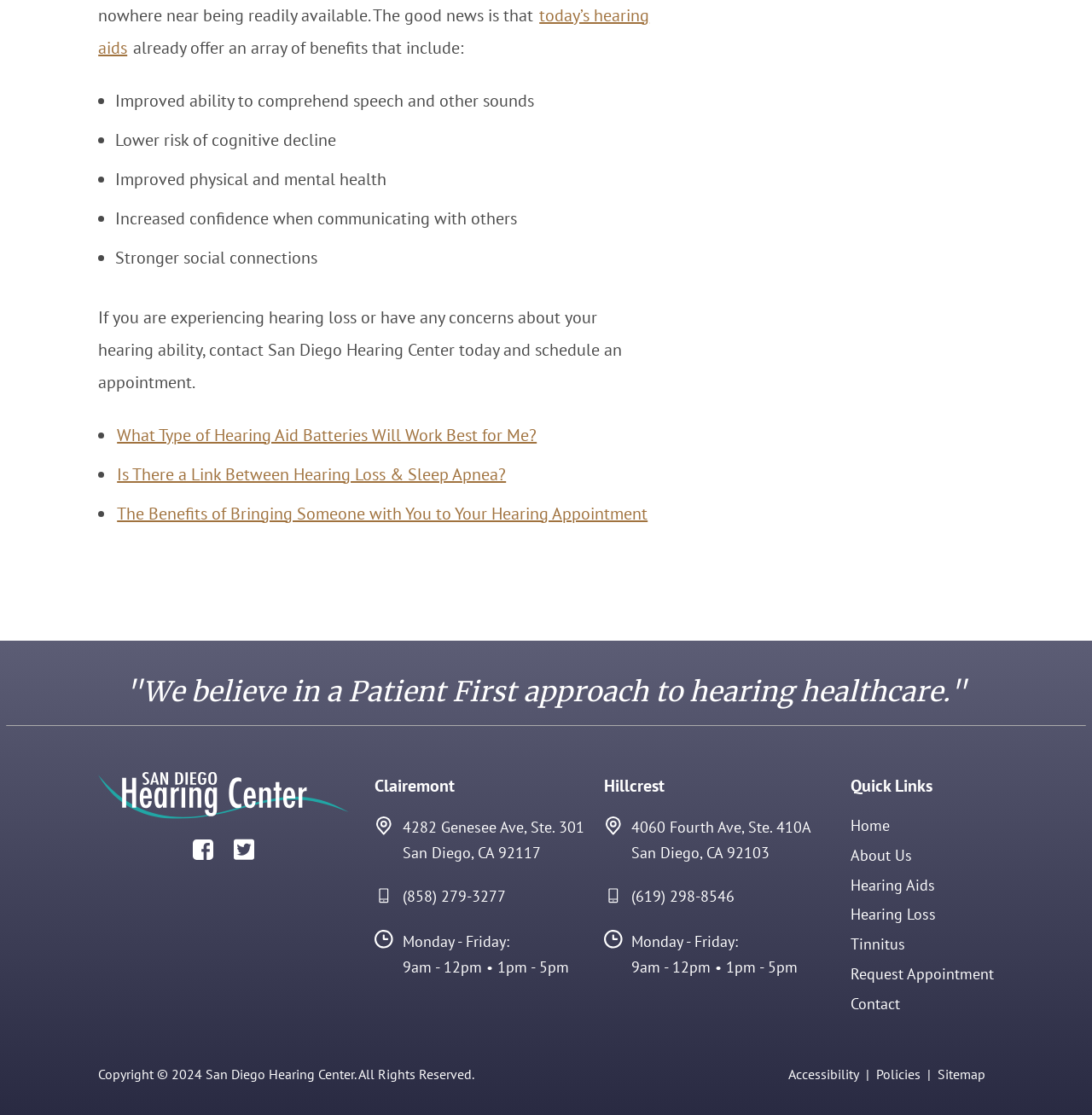Find the bounding box coordinates of the clickable region needed to perform the following instruction: "Visit 'San Diego Hearing Center Home'". The coordinates should be provided as four float numbers between 0 and 1, i.e., [left, top, right, bottom].

[0.09, 0.692, 0.32, 0.734]